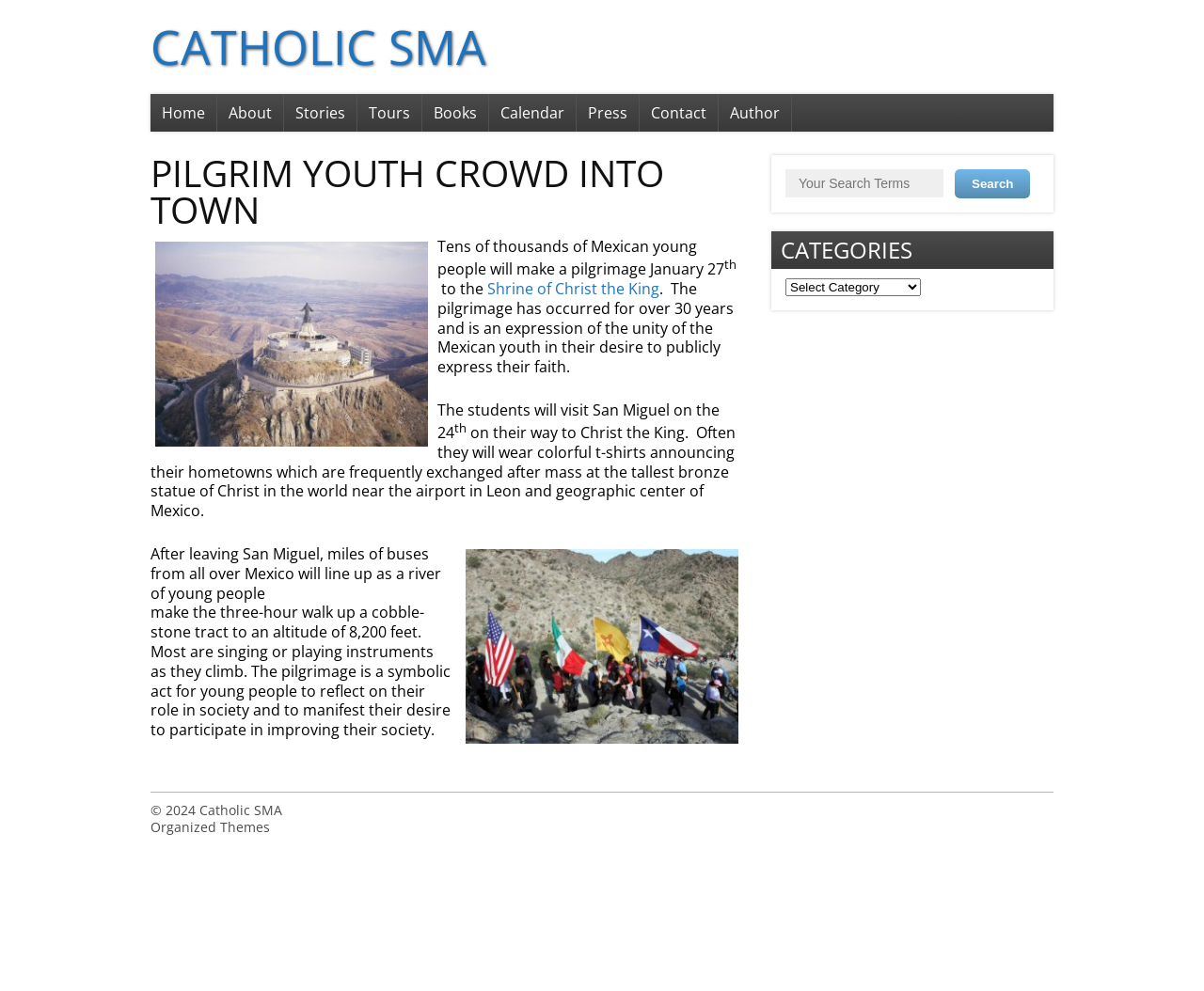Please locate the bounding box coordinates for the element that should be clicked to achieve the following instruction: "Search for something". Ensure the coordinates are given as four float numbers between 0 and 1, i.e., [left, top, right, bottom].

[0.652, 0.171, 0.784, 0.199]